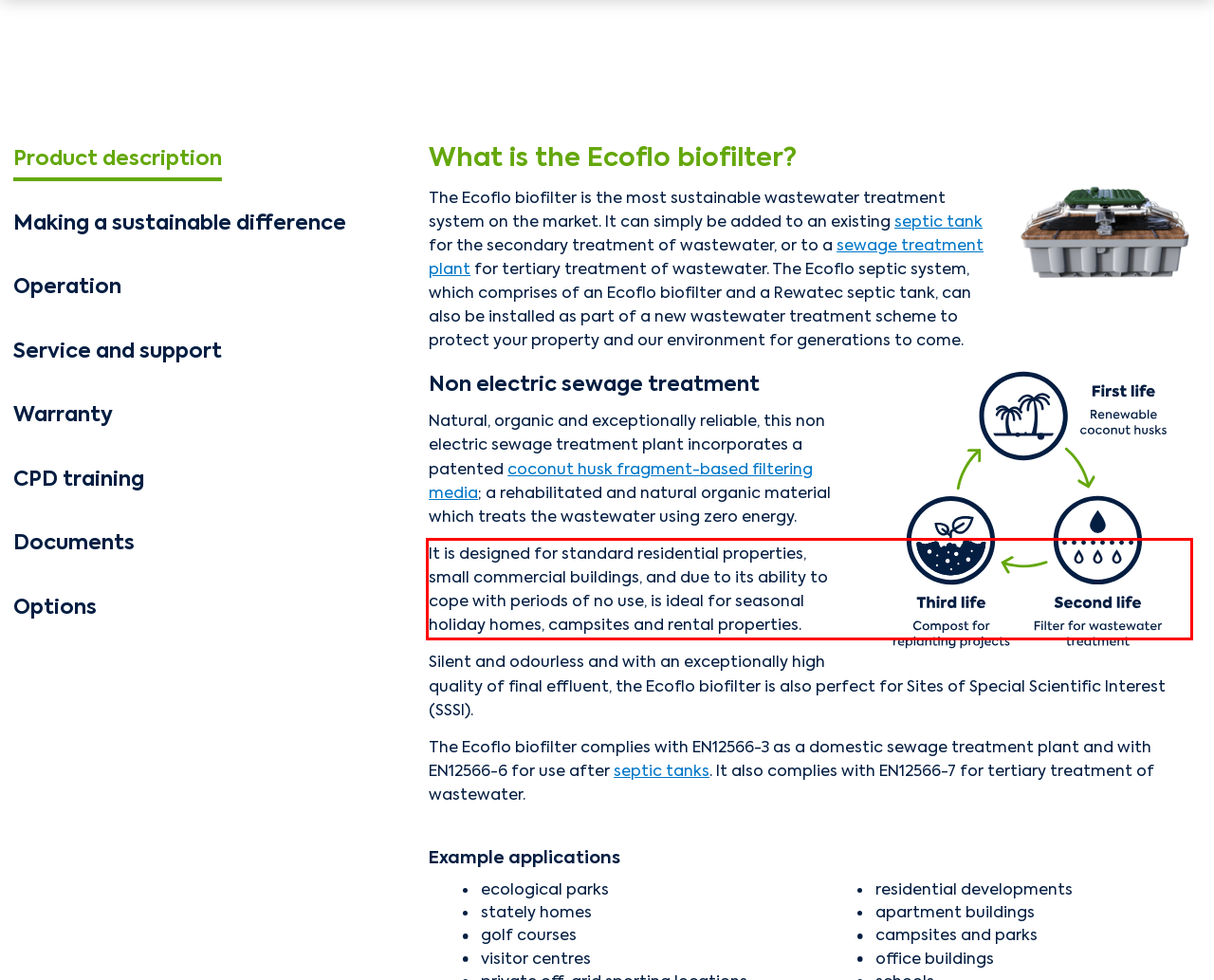Using the webpage screenshot, recognize and capture the text within the red bounding box.

It is designed for standard residential properties, small commercial buildings, and due to its ability to cope with periods of no use, is ideal for seasonal holiday homes, campsites and rental properties.